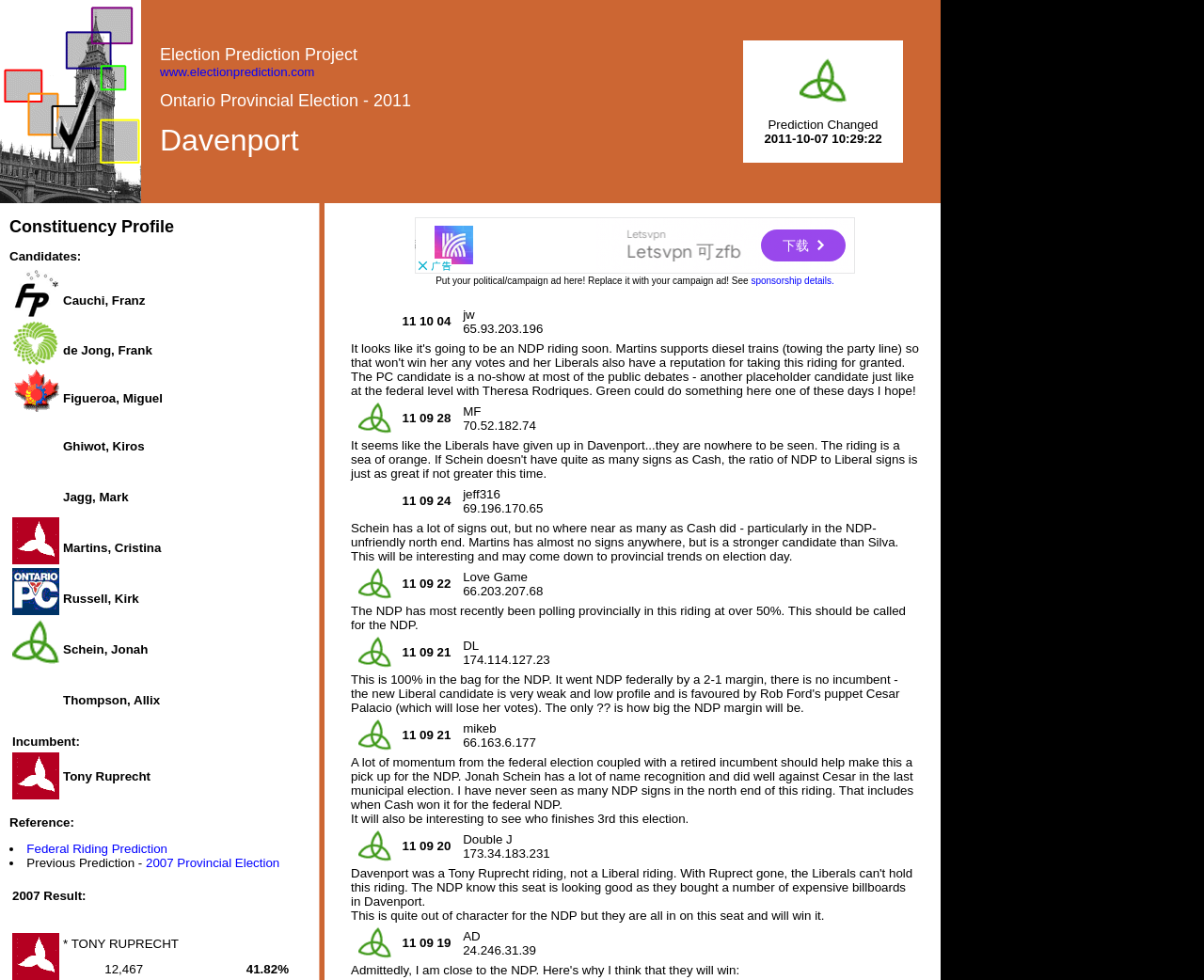Describe every aspect of the webpage comprehensively.

The webpage is about the Ontario Provincial Election in 2011, specifically focusing on the Davenport riding. At the top, there is a layout table row with three cells. The first cell contains an image, the second cell has a link to the website "www.electionprediction.com" and two lines of text: "Ontario Provincial Election - 2011" and "Davenport". The third cell displays the text "Prediction Changed 2011-10-07 10:29:22" with an image and a timestamp.

Below this, there is a table with multiple rows, each containing an image, a candidate's name, and possibly additional information. The candidates listed are Cauchi, Franz; de Jong, Frank; Figueroa, Miguel; Ghiwot, Kiros; Jagg, Mark; Martins, Cristina; Russell, Kirk; Schein, Jonah; and Thompson, Allix. The incumbent candidate is Tony Ruprecht.

On the right side of the page, there is a section with references, including a link to the Federal Riding Prediction and a previous prediction from the 2007 Provincial Election. Below this, there is an advertisement iframe and a text encouraging users to replace it with their own campaign ad.

Overall, the webpage appears to be a resource for election information, providing details on candidates and predictions for the Davenport riding in the 2011 Ontario Provincial Election.